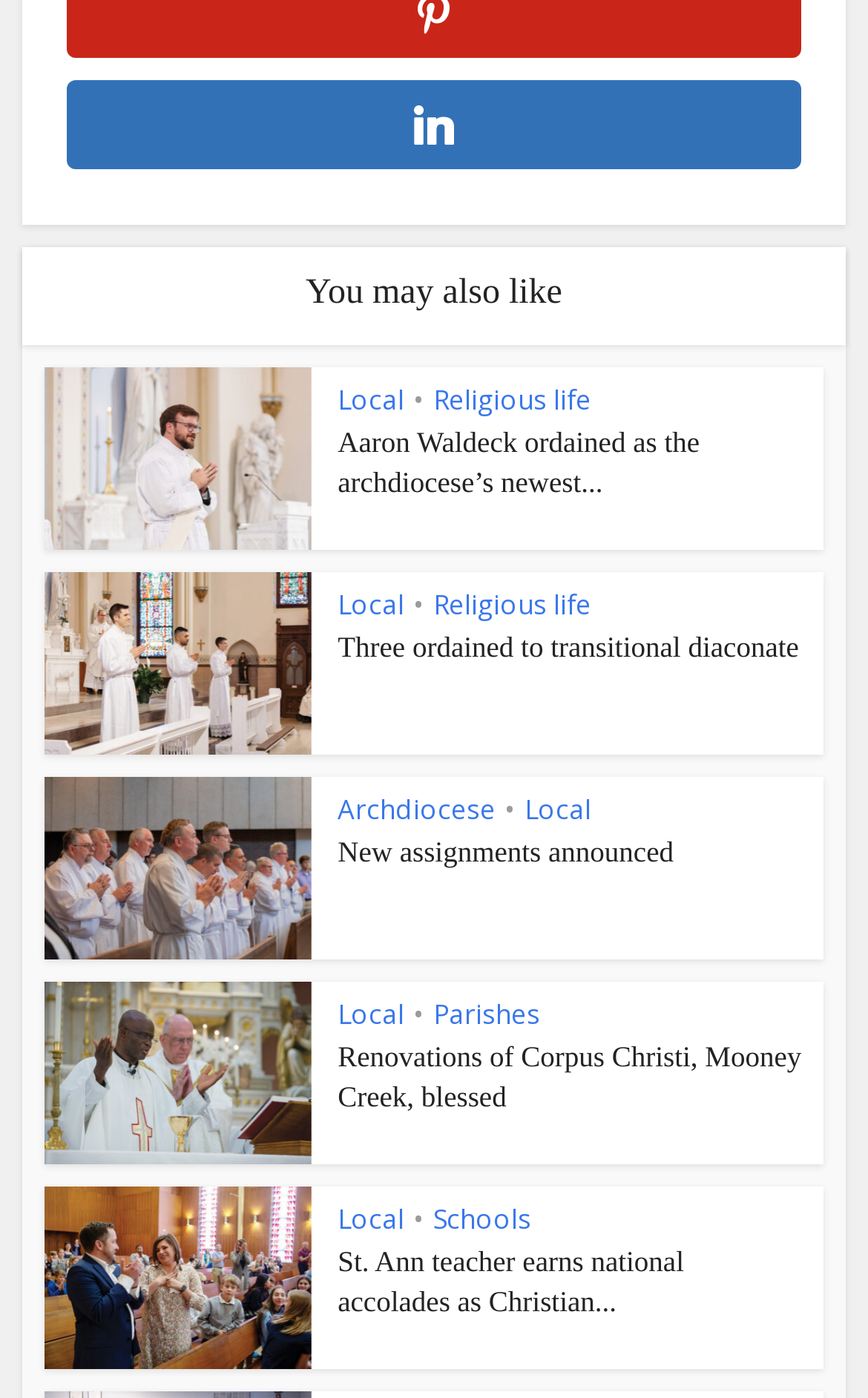Determine the bounding box coordinates of the section to be clicked to follow the instruction: "Explore 'New assignments announced'". The coordinates should be given as four float numbers between 0 and 1, formatted as [left, top, right, bottom].

[0.389, 0.597, 0.776, 0.621]